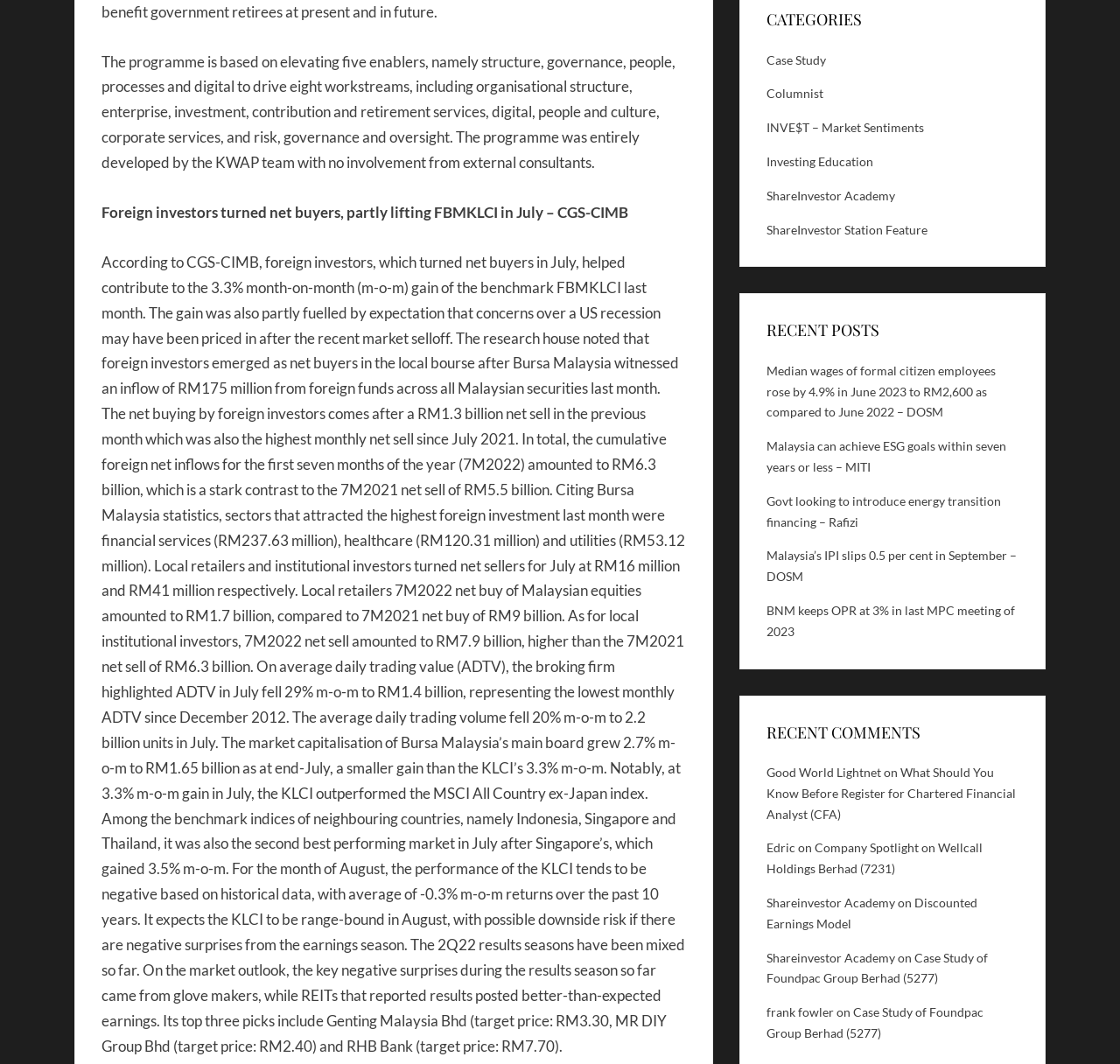Please locate the bounding box coordinates of the region I need to click to follow this instruction: "Select a date from the ARCHIVE NEWS dropdown".

None